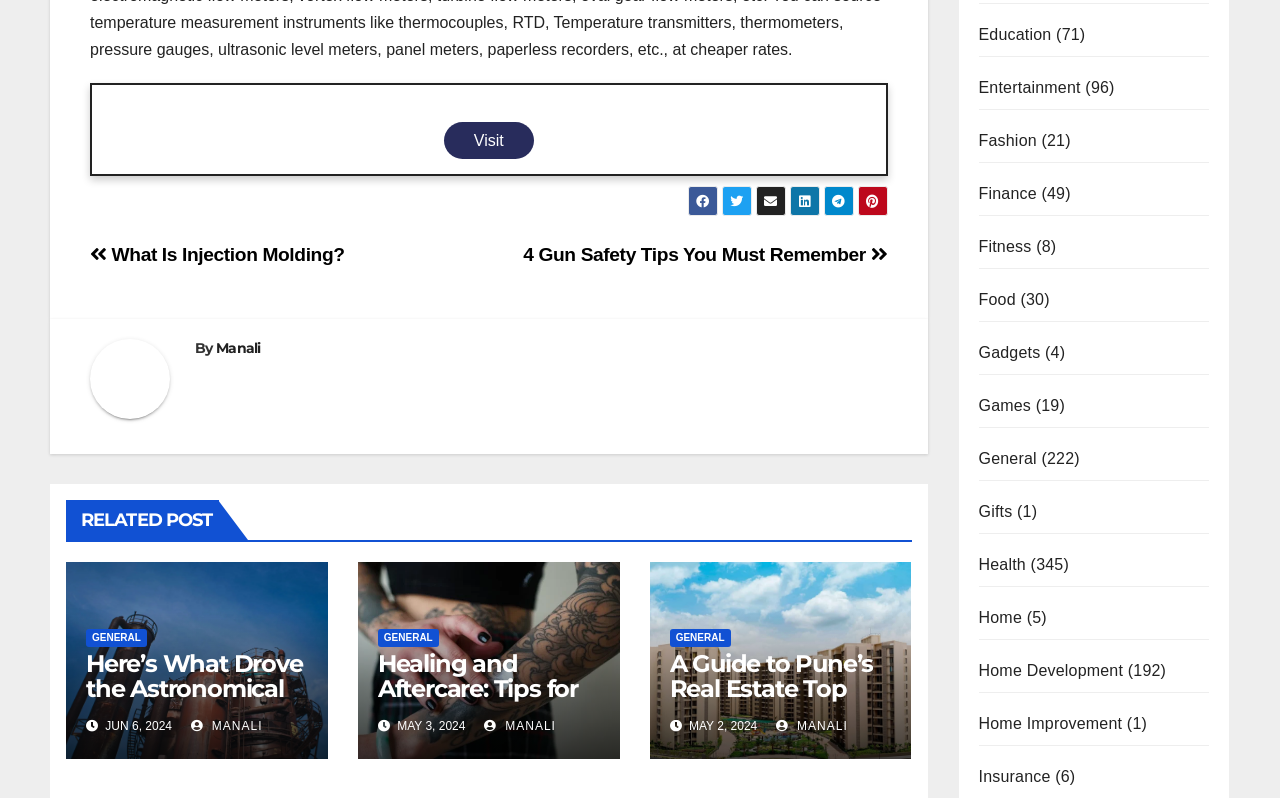Locate the bounding box coordinates of the area where you should click to accomplish the instruction: "Visit the 'Healing and Aftercare: Tips for Maintaining Your New Tattoo' post".

[0.295, 0.813, 0.452, 0.944]